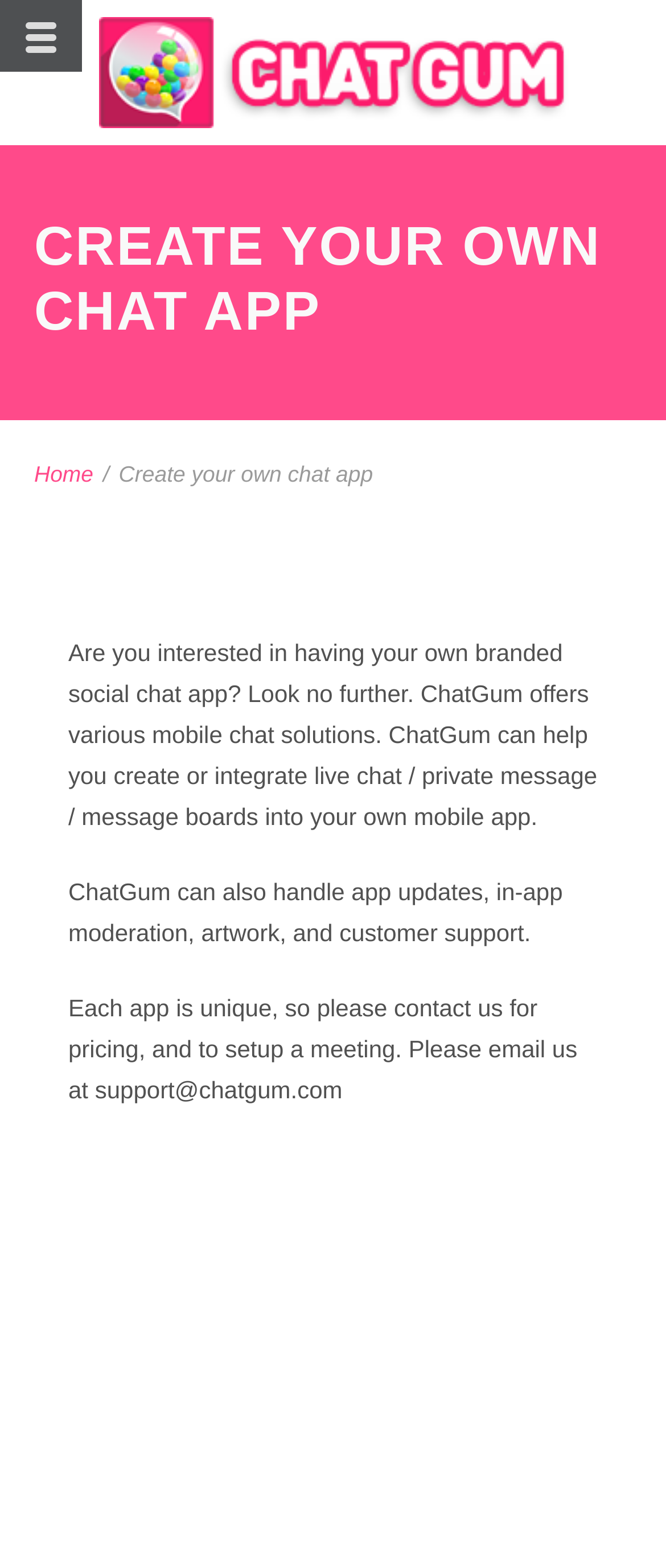Provide a one-word or short-phrase answer to the question:
What type of chat solutions does ChatGum offer?

Live chat, private message, message boards